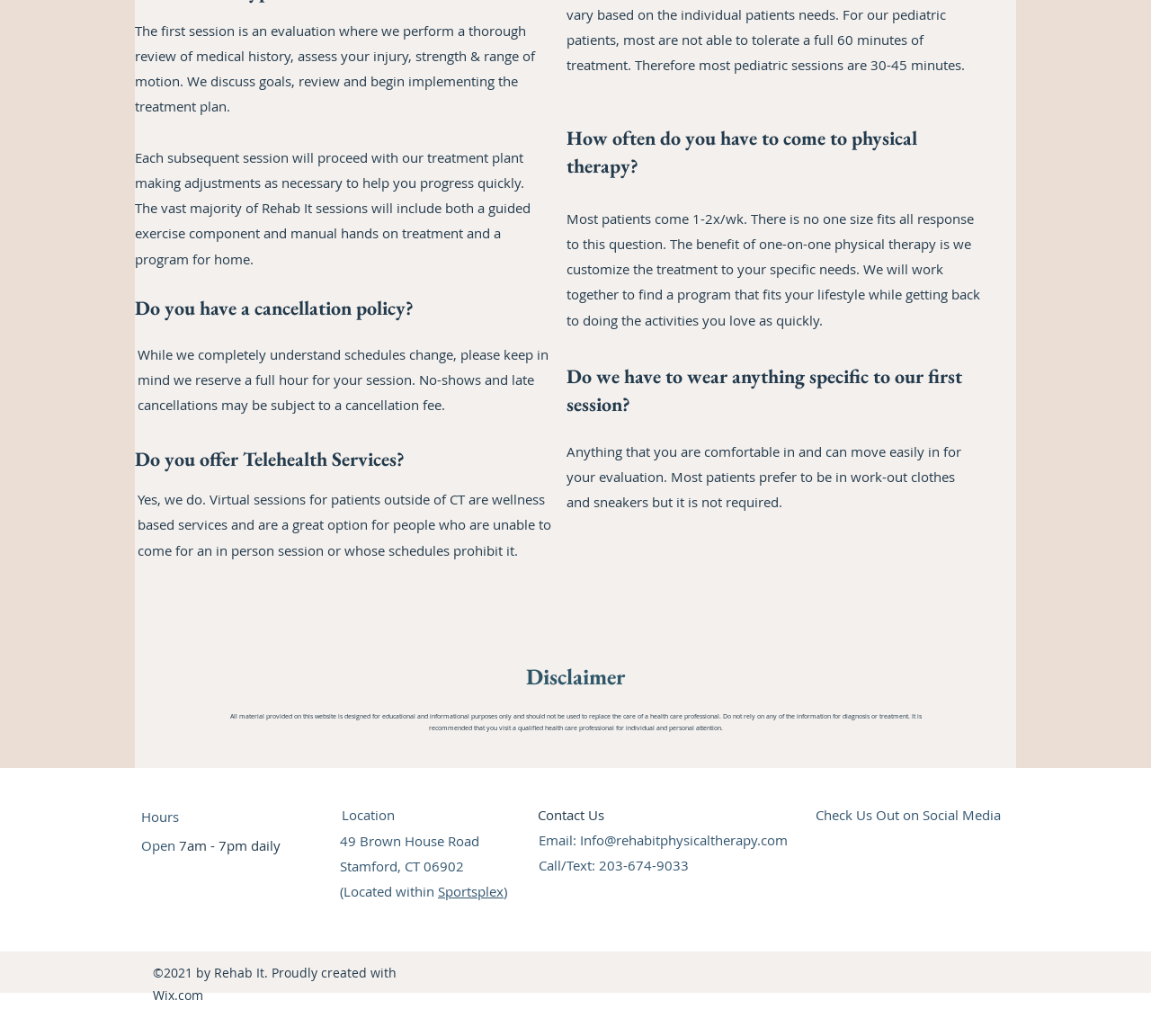Examine the screenshot and answer the question in as much detail as possible: What is the recommended attire for the first session?

The webpage suggests that patients should wear comfortable clothes and sneakers that allow for easy movement during the evaluation, but it's not a requirement.